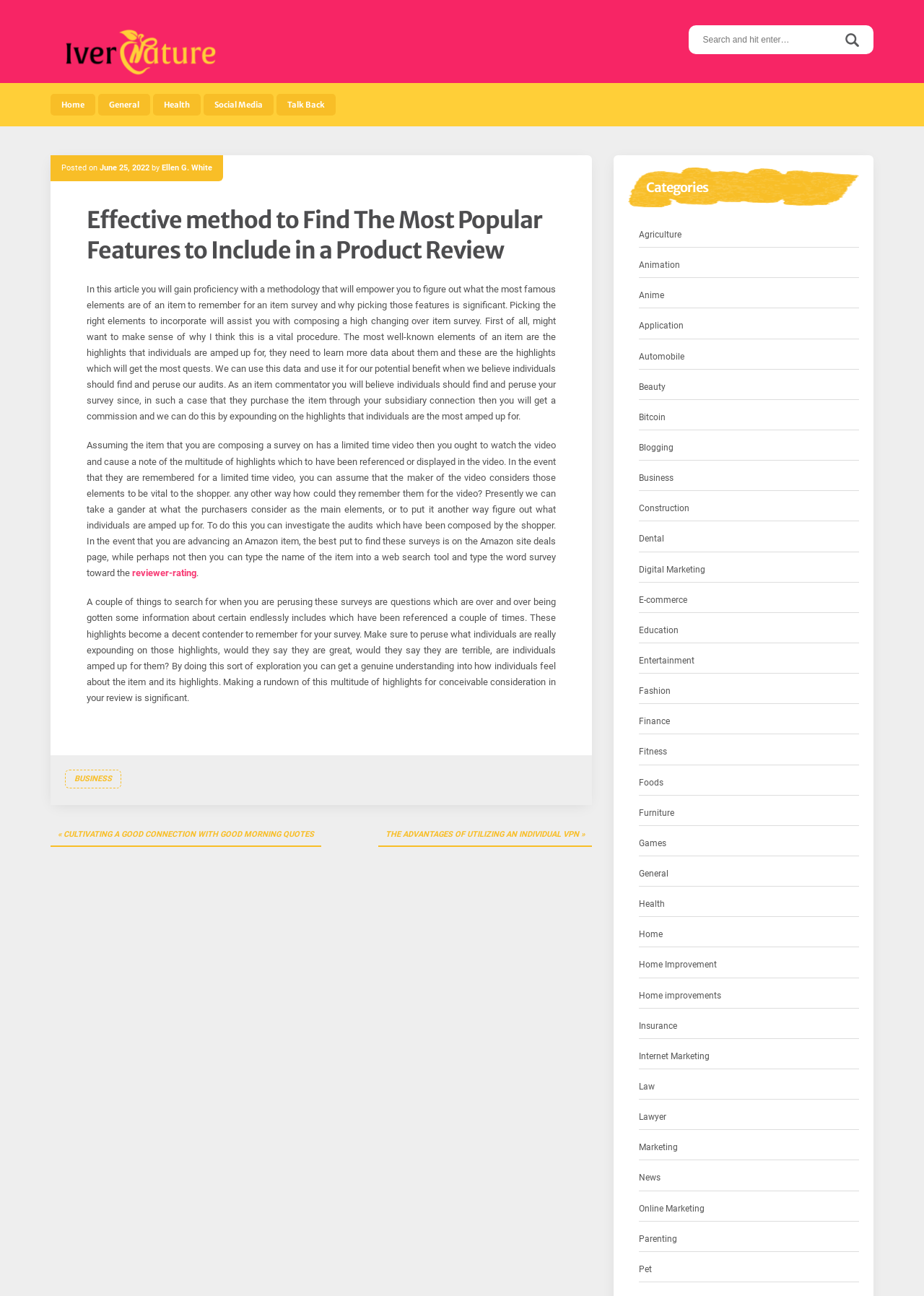What should you look for when watching a promotional video for a product?
Respond to the question with a well-detailed and thorough answer.

When watching a promotional video for a product, the article advises to take note of the features that are highlighted or demonstrated in the video. These features are likely to be considered important by the product creator and can be useful to include in a product review.